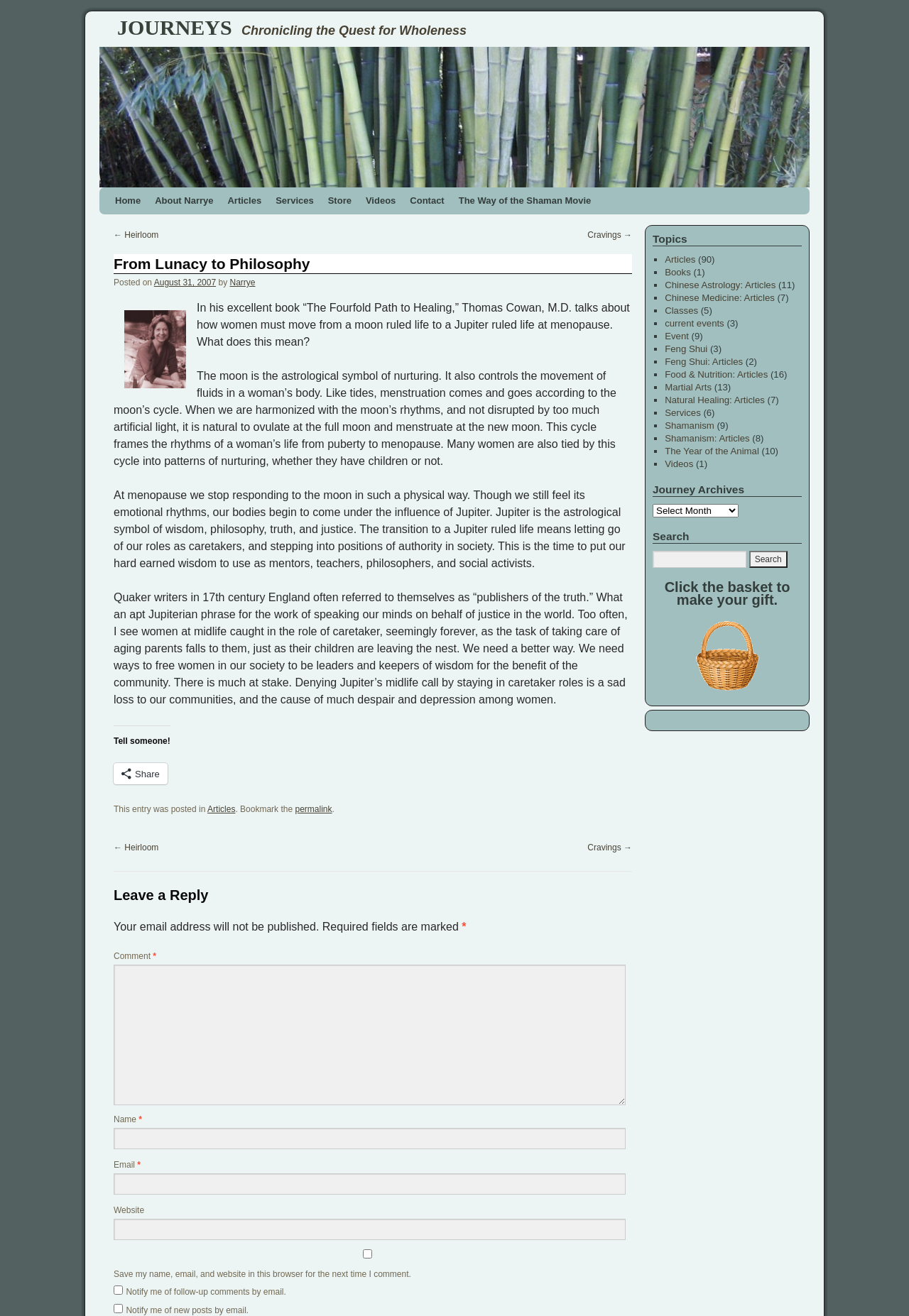Summarize the webpage with intricate details.

The webpage is titled "From Lunacy to Philosophy | JOURNEYS" and has a subtitle "Chronicling the Quest for Wholeness". At the top, there is a navigation menu with links to "Home", "About Narrye", "Articles", "Services", "Store", "Videos", and "Contact". Below the navigation menu, there is a heading "From Lunacy to Philosophy" followed by a link to "The Way of the Shaman Movie".

The main content of the webpage is an article with a title "From Lunacy to Philosophy" and a posted date "August 31, 2007" by "Narrye". The article discusses the transition from a moon-ruling life to a Jupiter-ruling life at menopause, and how women can move from caretaker roles to positions of authority in society. The article is divided into several paragraphs with a image "nar_08tint" on the side.

Below the article, there are links to share the content on social media and a section to leave a reply with fields for name, email, website, and comment. There are also checkboxes to save the user's information for future comments and to notify them of follow-up comments or new posts by email.

On the right side of the webpage, there is a complementary section with a heading "Topics" and a list of links to various topics such as "Articles", "Books", "Chinese Astrology: Articles", "Chinese Medicine: Articles", "Classes", "current events", "Event", and "Feng Shui". Each topic has a number of related articles in parentheses.